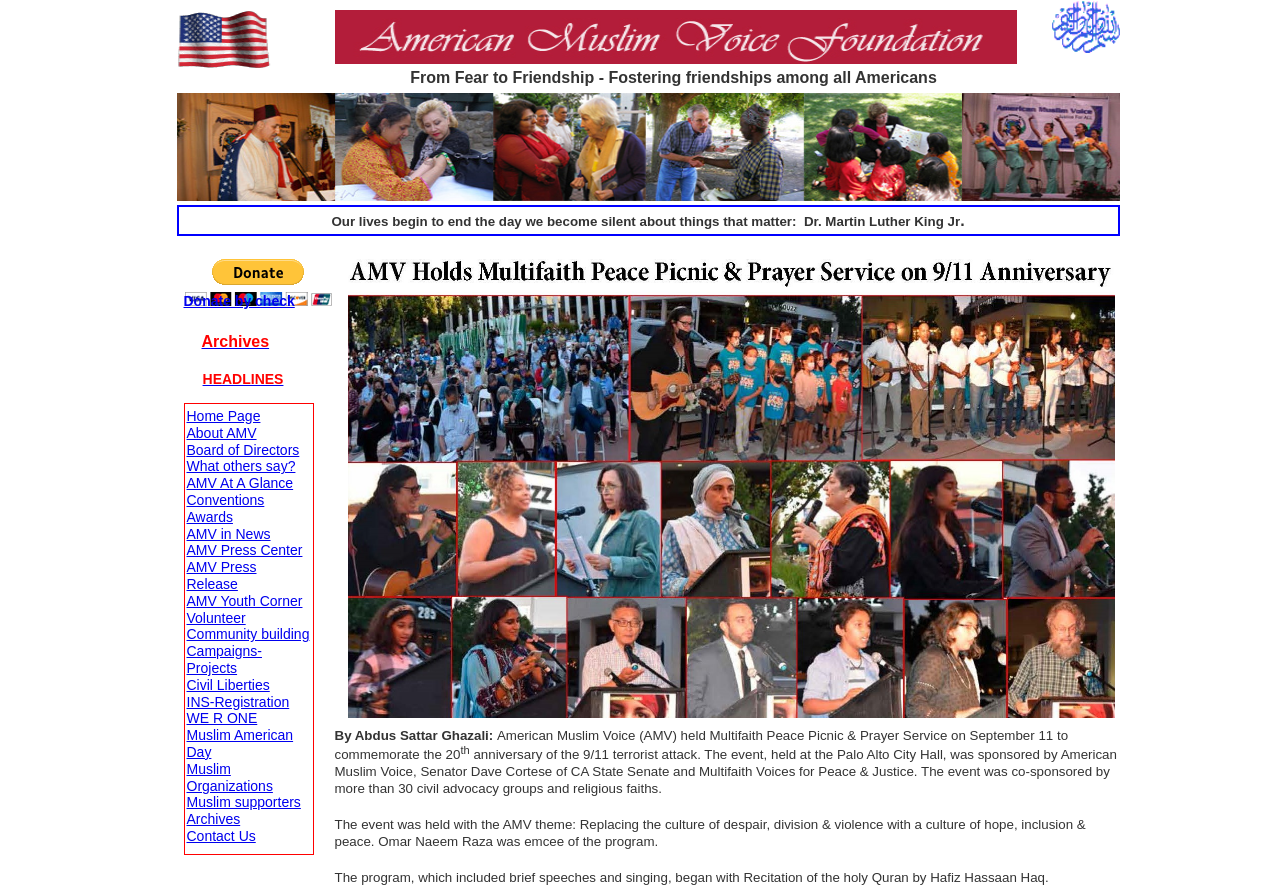What is the theme of the event held by American Muslim Voice?
Respond with a short answer, either a single word or a phrase, based on the image.

Replacing despair with hope